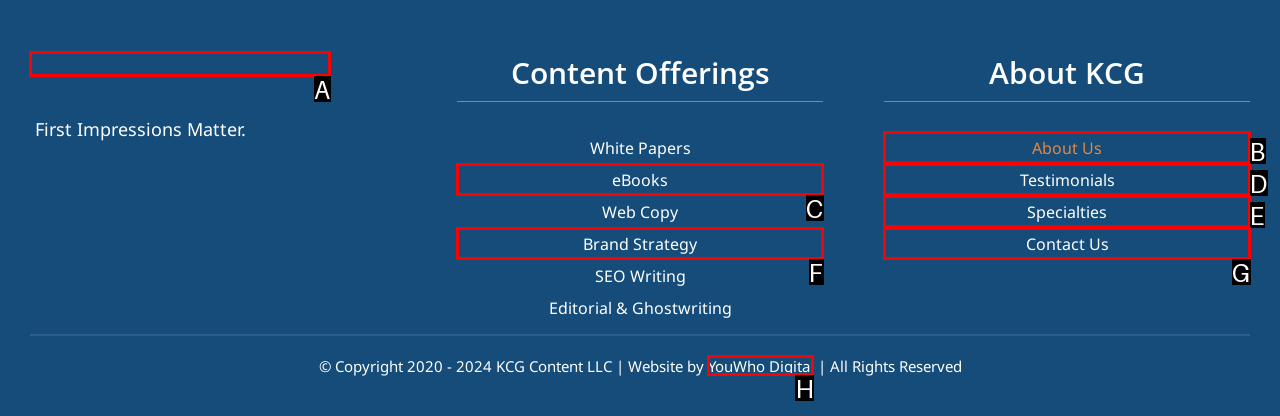Which option should I select to accomplish the task: Click on the Orange Logo? Respond with the corresponding letter from the given choices.

A